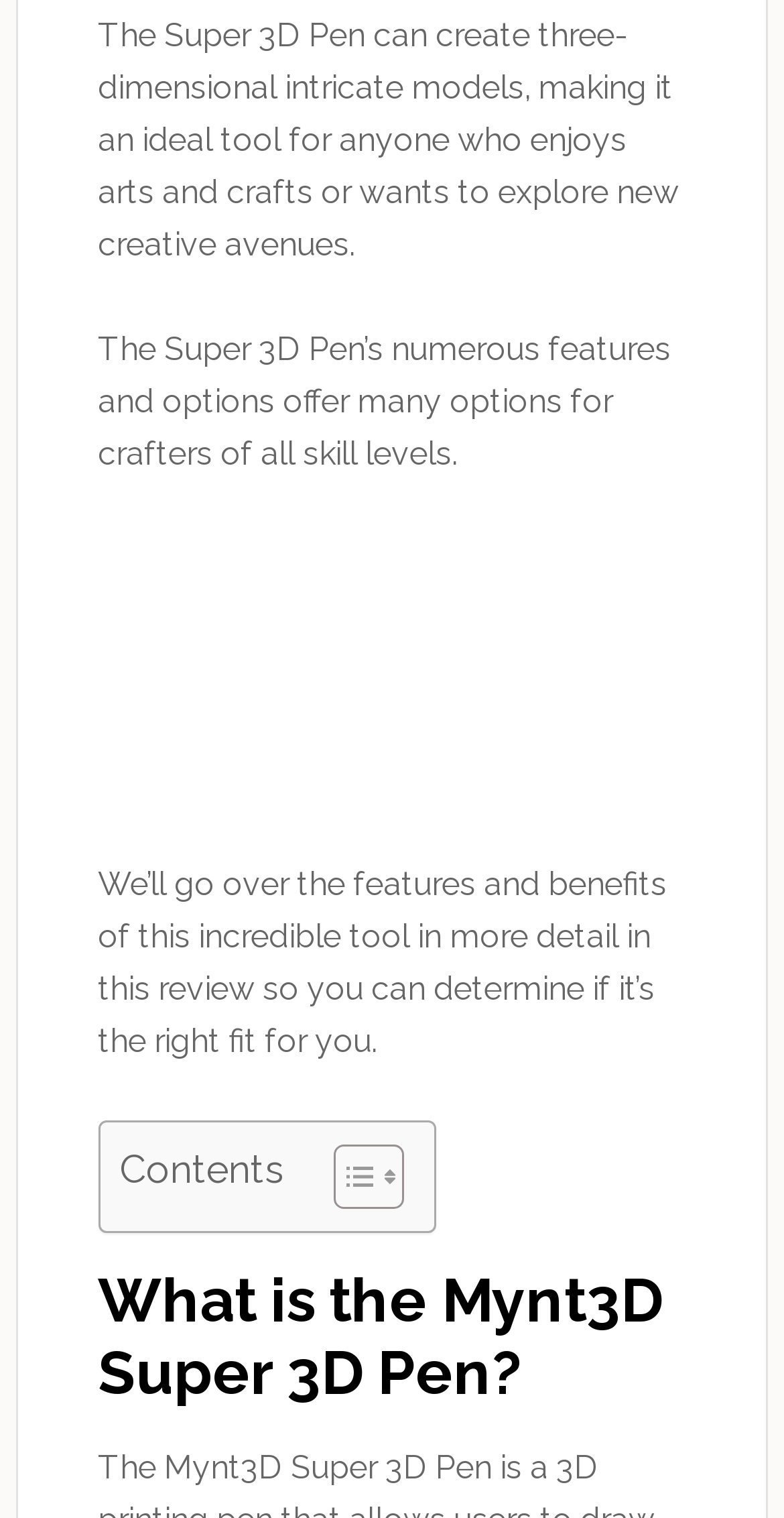Find the bounding box of the web element that fits this description: "Toggle".

[0.387, 0.753, 0.502, 0.798]